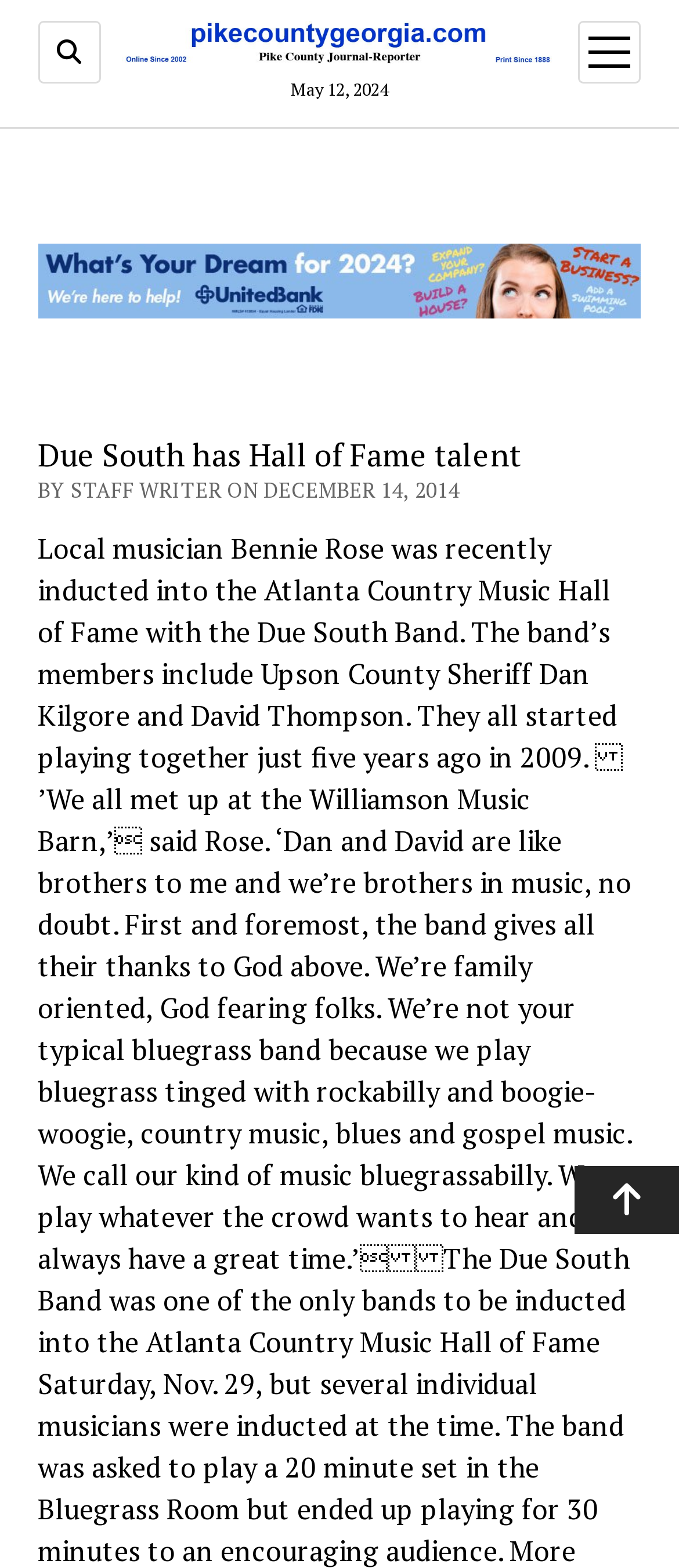Describe all the visual and textual components of the webpage comprehensively.

The webpage appears to be an article page from pikecountygeorgia.com, with a focus on the topic "Due South has Hall of Fame talent". 

At the top left, there is a small button with a hamburger icon. To the right of this button, the website's logo, pikecountygeorgia.com, is displayed as a link, accompanied by a small image. 

Below the logo, the date "May 12, 2024" is displayed. On the top right, there is another button labeled "open menu", which is not expanded. This button contains a small image.

The main content of the webpage is located below these top elements. It starts with a heading that reads "Due South has Hall of Fame talent", followed by a byline "BY STAFF WRITER ON DECEMBER 14, 2014". 

At the very bottom right of the page, there is a button labeled "Scroll to the top" with an arrow icon, allowing users to quickly navigate back to the top of the page.